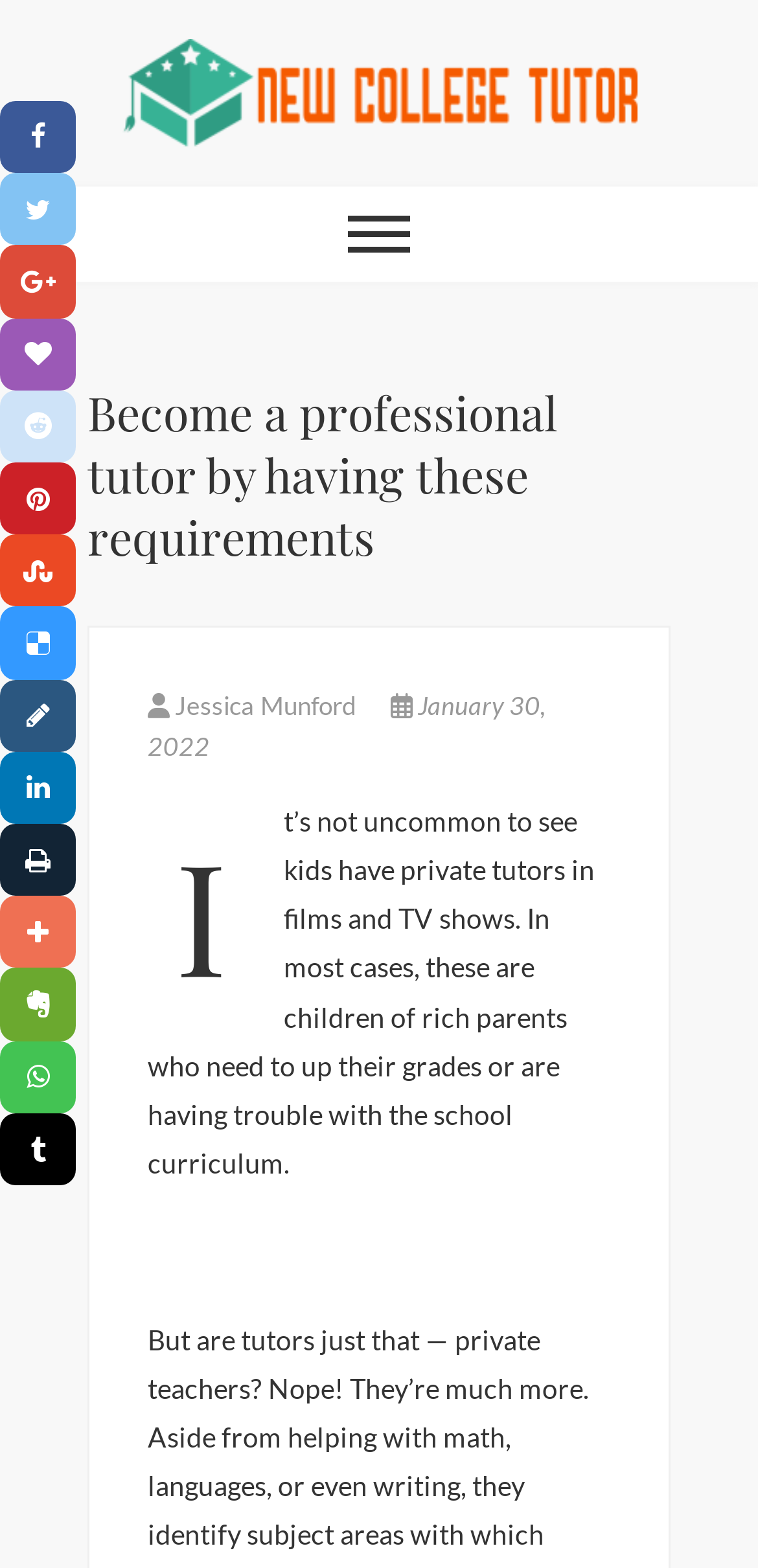What is the name of the website?
Based on the visual details in the image, please answer the question thoroughly.

The name of the website can be determined by looking at the top-left corner of the webpage, where the logo and the text 'New College Tutor' are located.